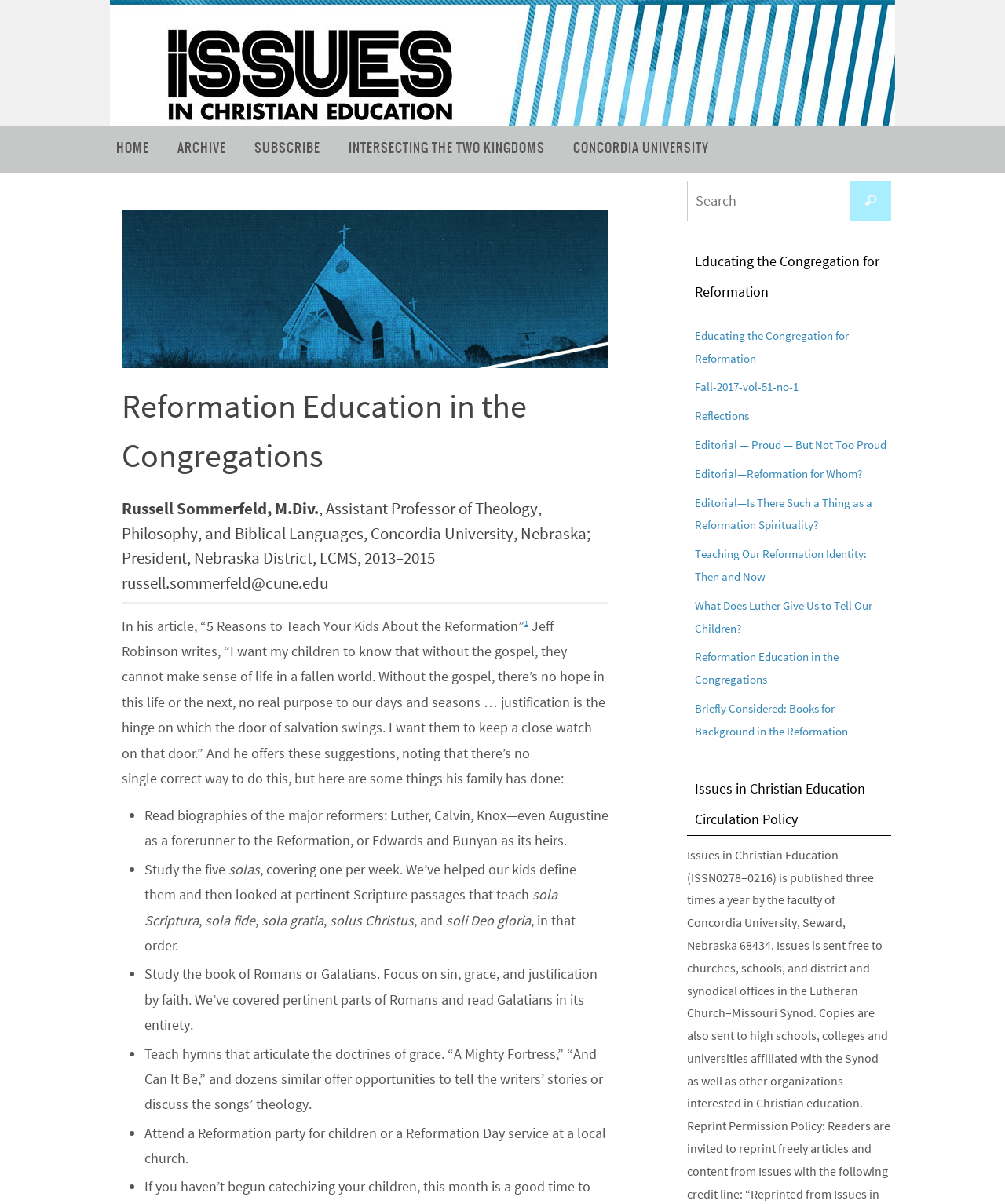Locate the bounding box coordinates of the element you need to click to accomplish the task described by this instruction: "Search for something".

[0.684, 0.15, 0.887, 0.184]